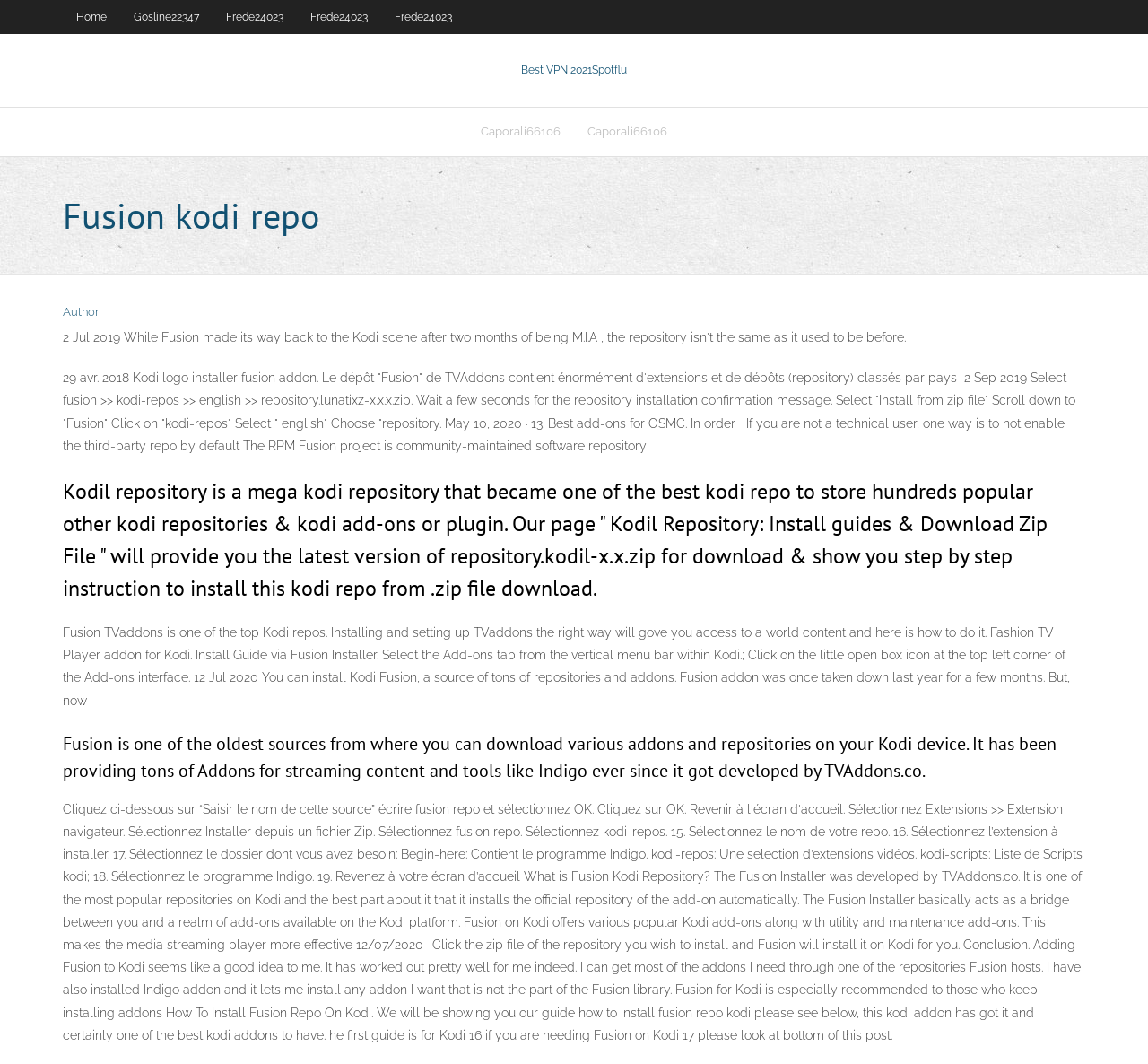Locate the bounding box coordinates of the clickable area needed to fulfill the instruction: "Read about Fusion kodi repo".

[0.055, 0.177, 0.945, 0.227]